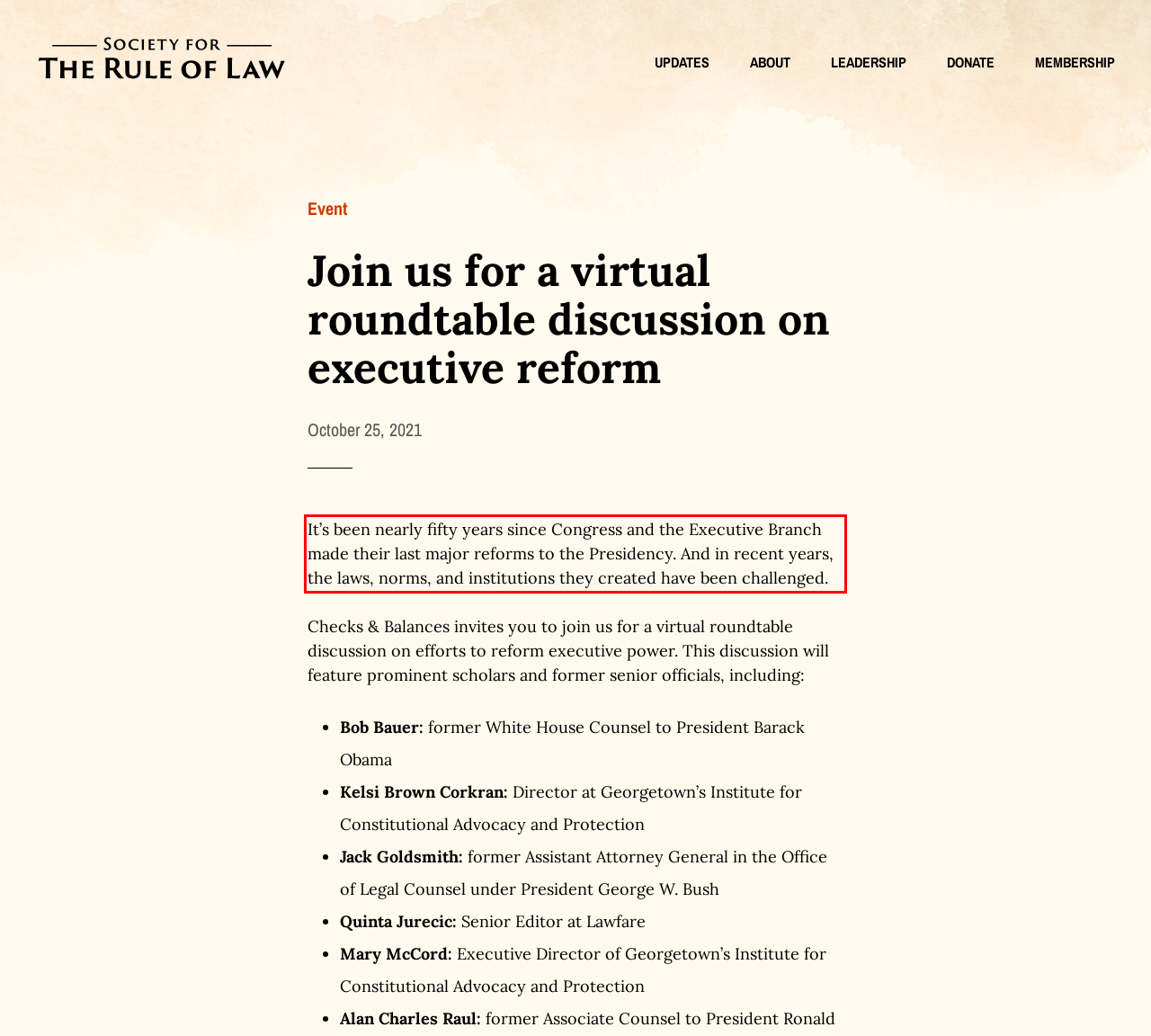Please identify and extract the text from the UI element that is surrounded by a red bounding box in the provided webpage screenshot.

It’s been nearly fifty years since Congress and the Executive Branch made their last major reforms to the Presidency. And in recent years, the laws, norms, and institutions they created have been challenged.